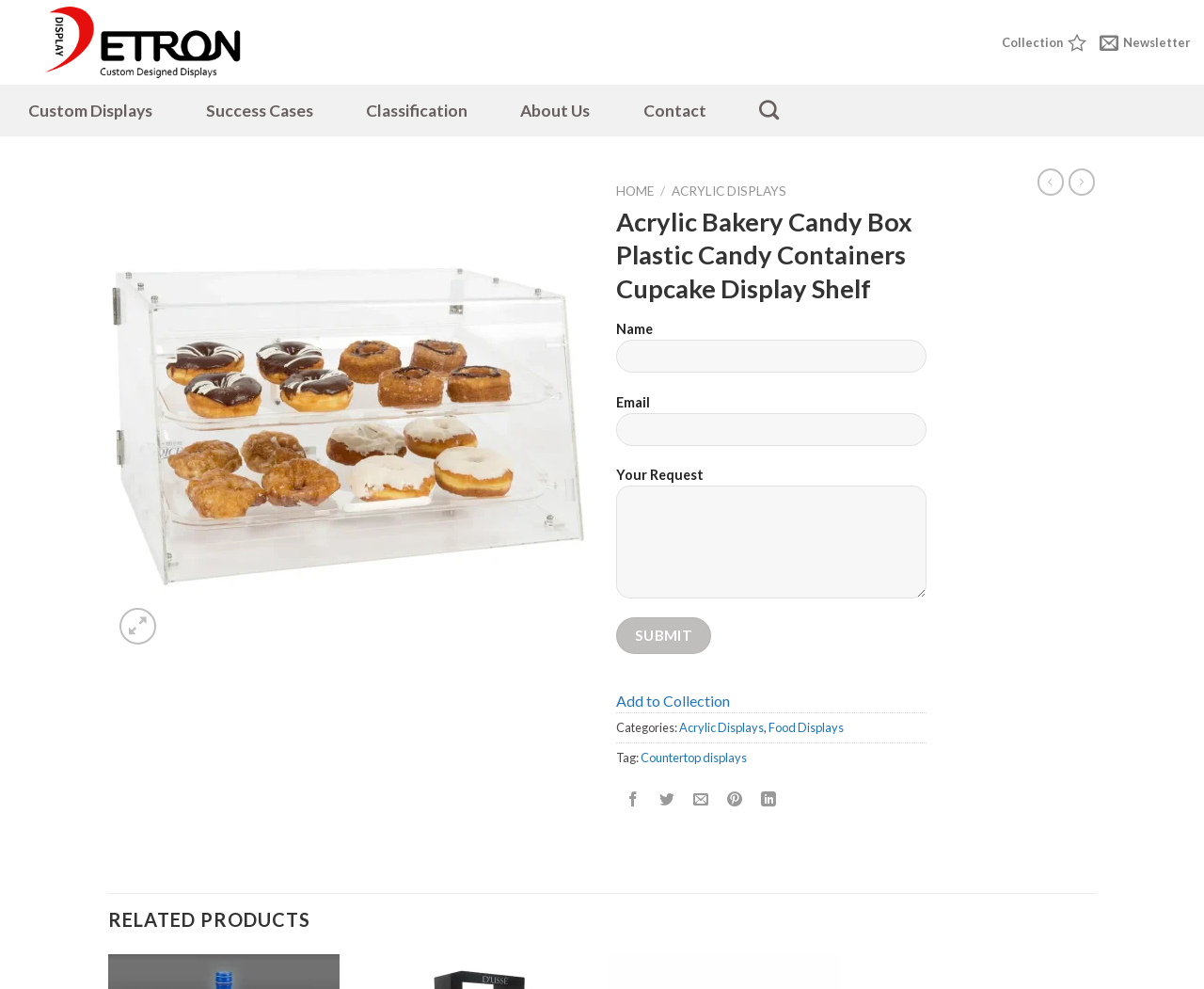Determine the bounding box coordinates of the region I should click to achieve the following instruction: "Fill in the Name field". Ensure the bounding box coordinates are four float numbers between 0 and 1, i.e., [left, top, right, bottom].

[0.512, 0.343, 0.77, 0.377]